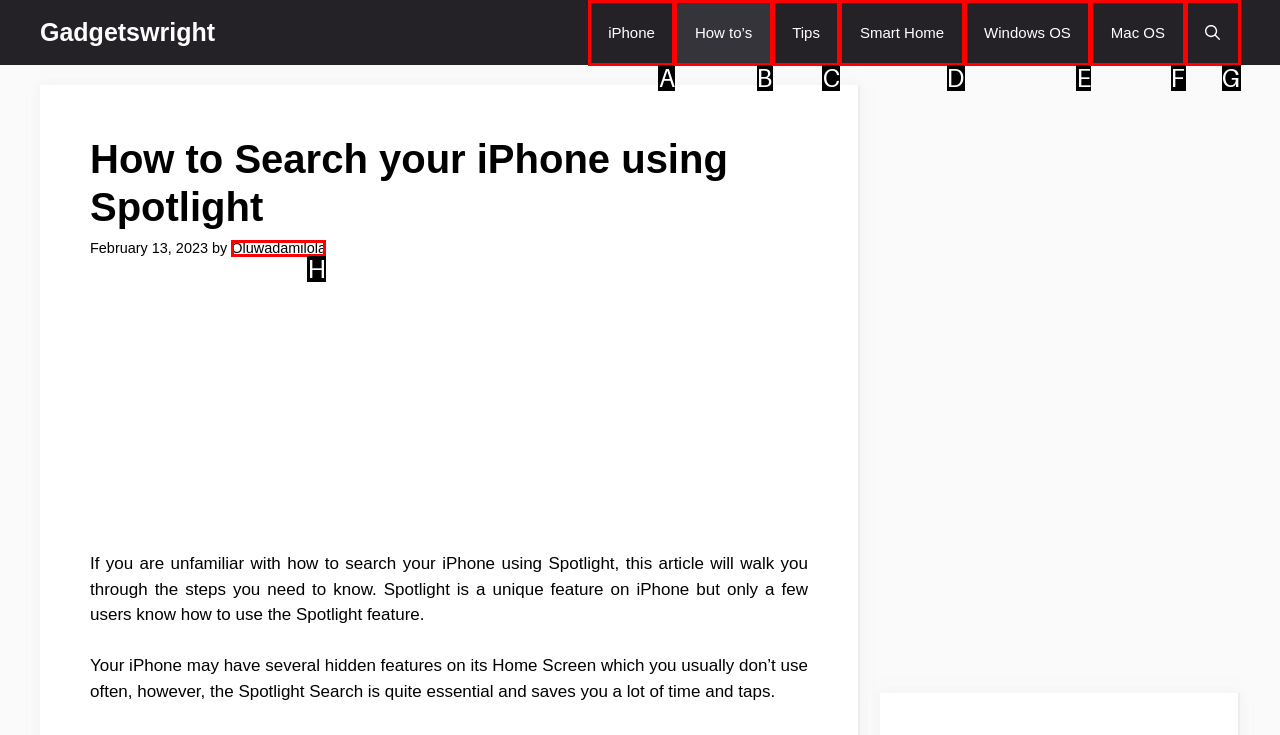Point out the HTML element that matches the following description: Windows OS
Answer with the letter from the provided choices.

E